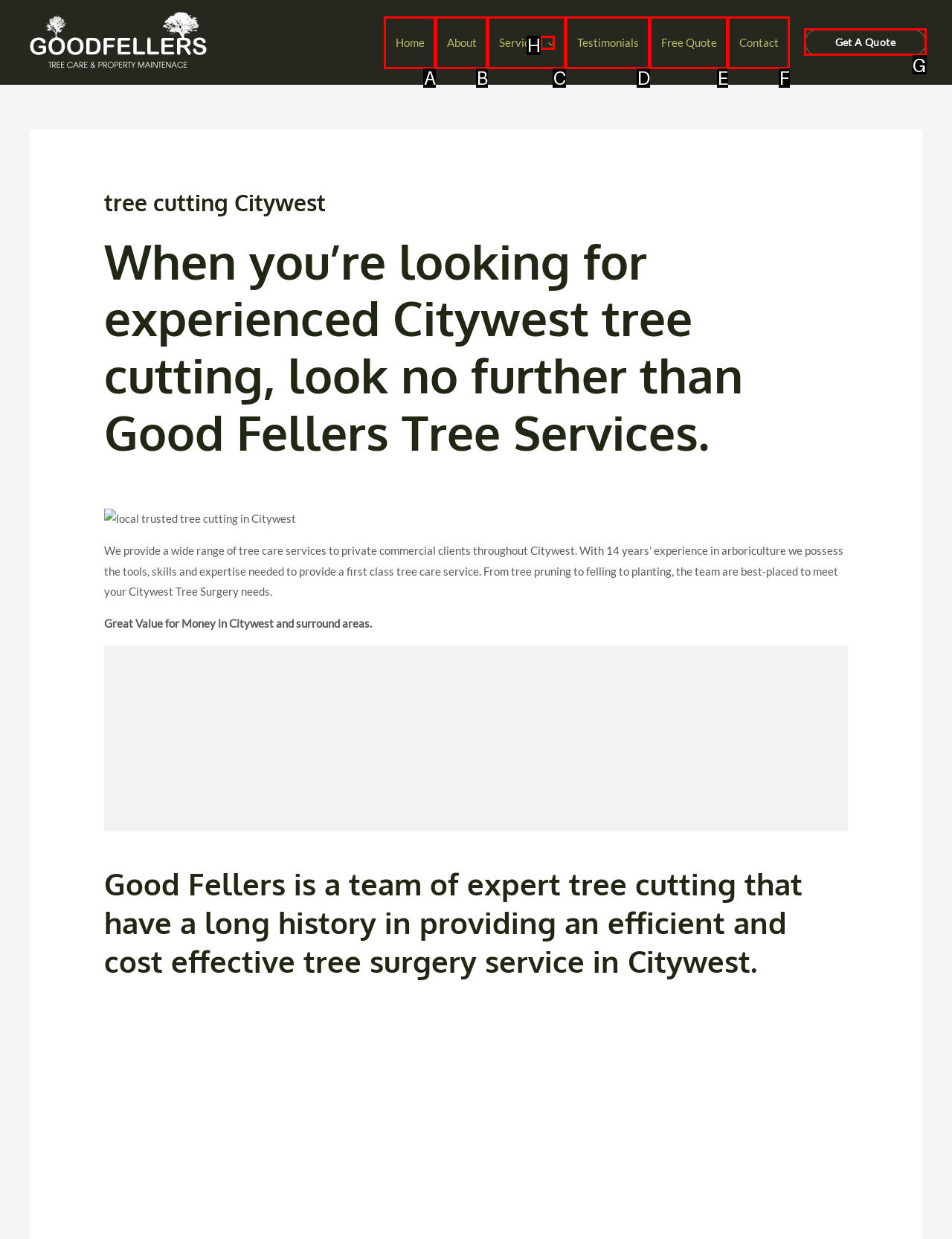Select the correct HTML element to complete the following task: get a quote
Provide the letter of the choice directly from the given options.

G